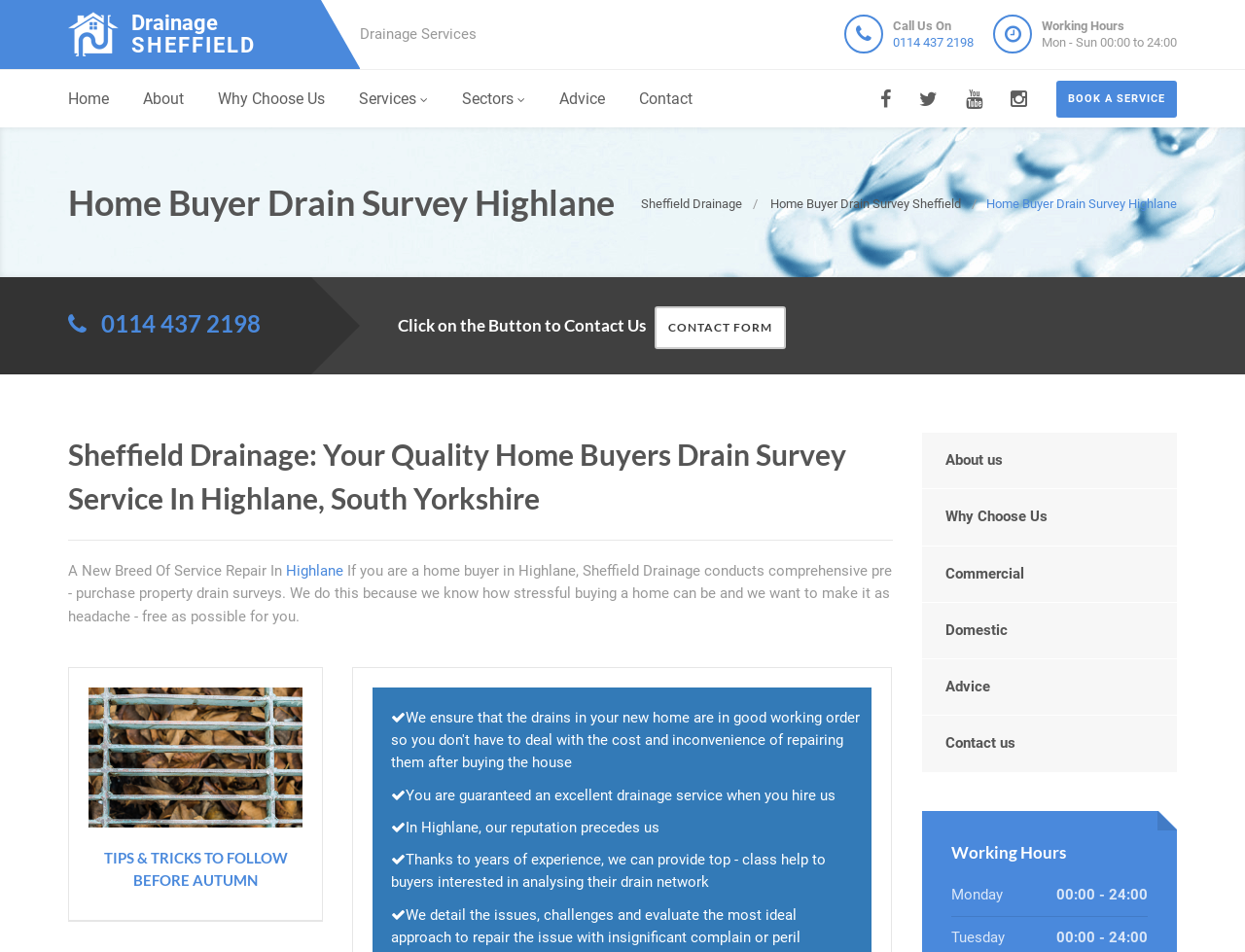Answer briefly with one word or phrase:
What is the purpose of the company's service?

To conduct pre-purchase property drain surveys